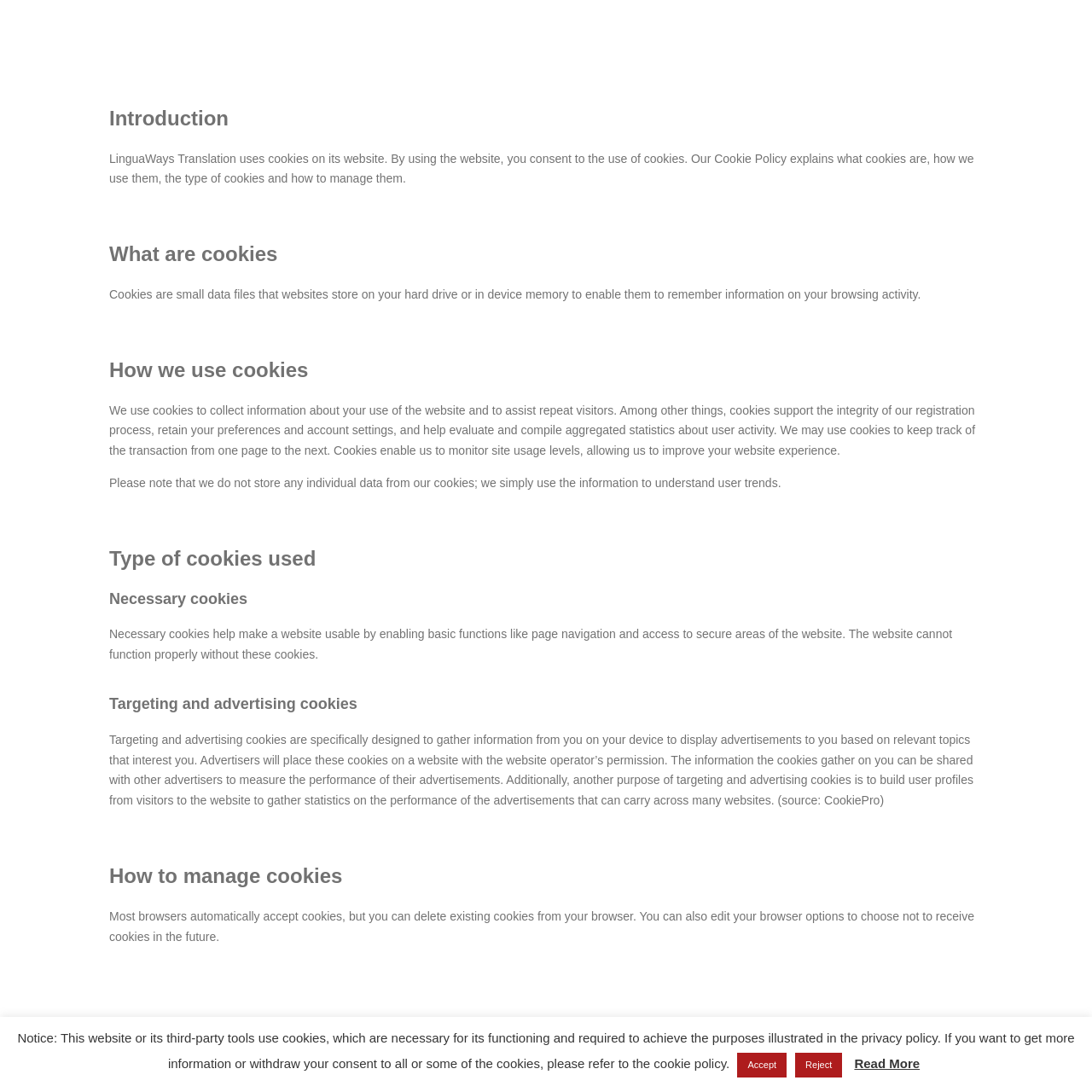Using the description: "Reject", identify the bounding box of the corresponding UI element in the screenshot.

[0.728, 0.964, 0.771, 0.987]